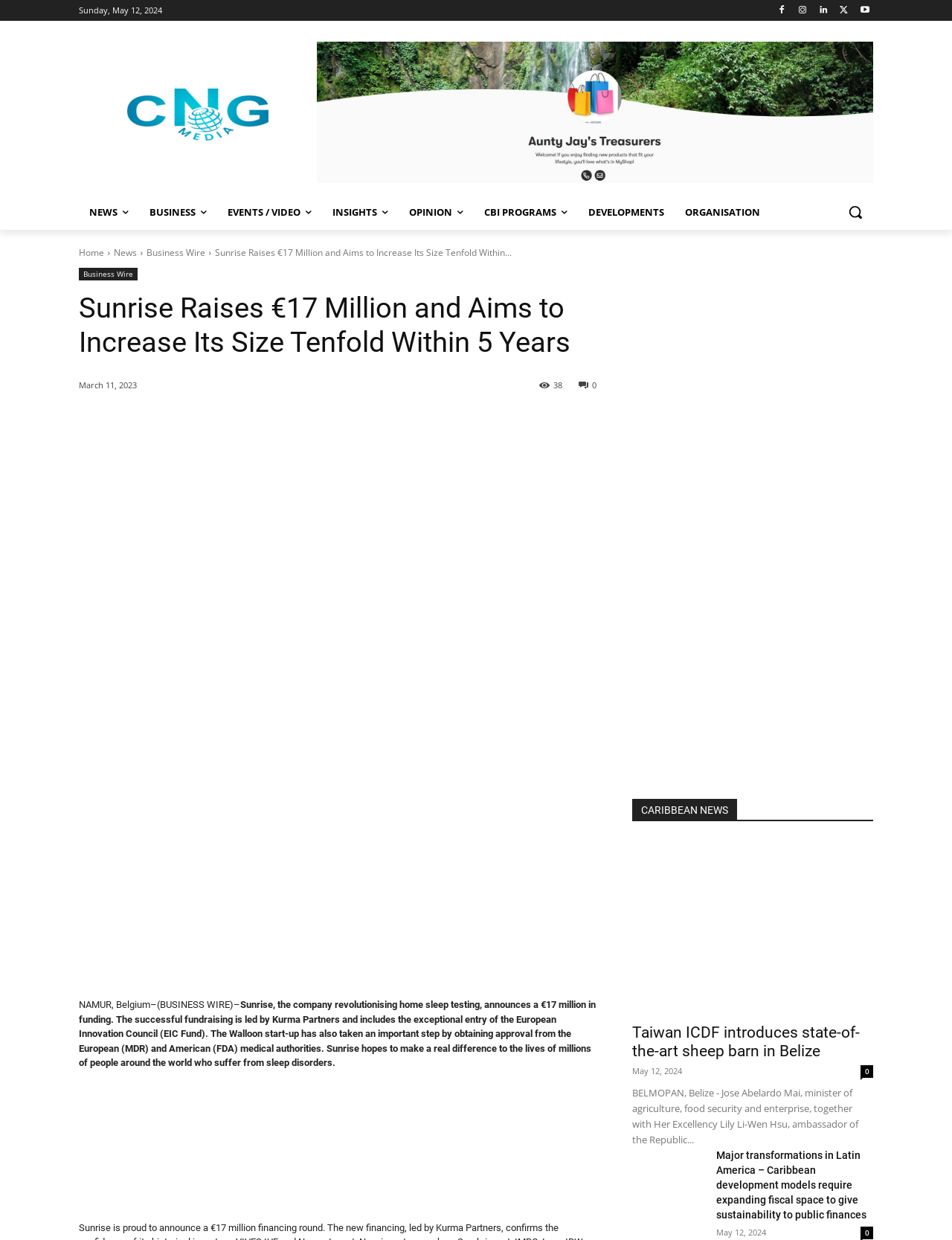Look at the image and give a detailed response to the following question: How many social media sharing options are available?

I counted the number of link elements with a y1 coordinate between 0.33 and 0.36, which are likely to be social media sharing options. There are five such elements.